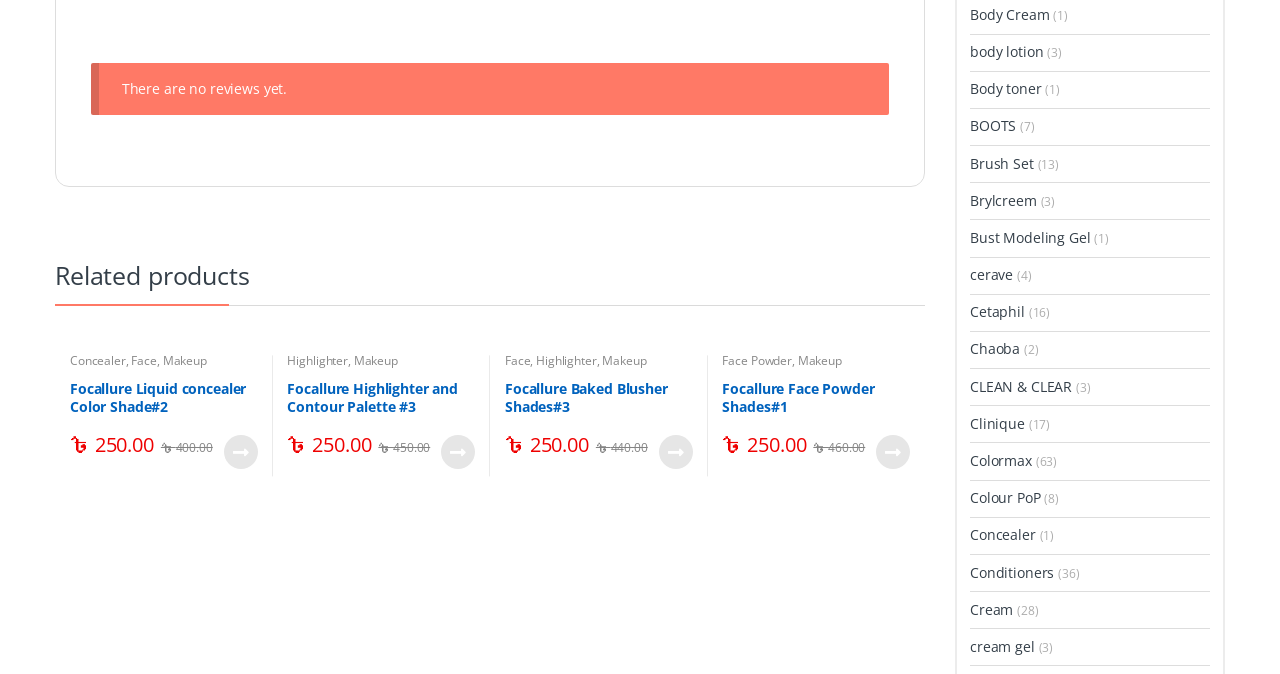Please specify the bounding box coordinates of the element that should be clicked to execute the given instruction: 'Click on Pressbooks Create'. Ensure the coordinates are four float numbers between 0 and 1, expressed as [left, top, right, bottom].

None